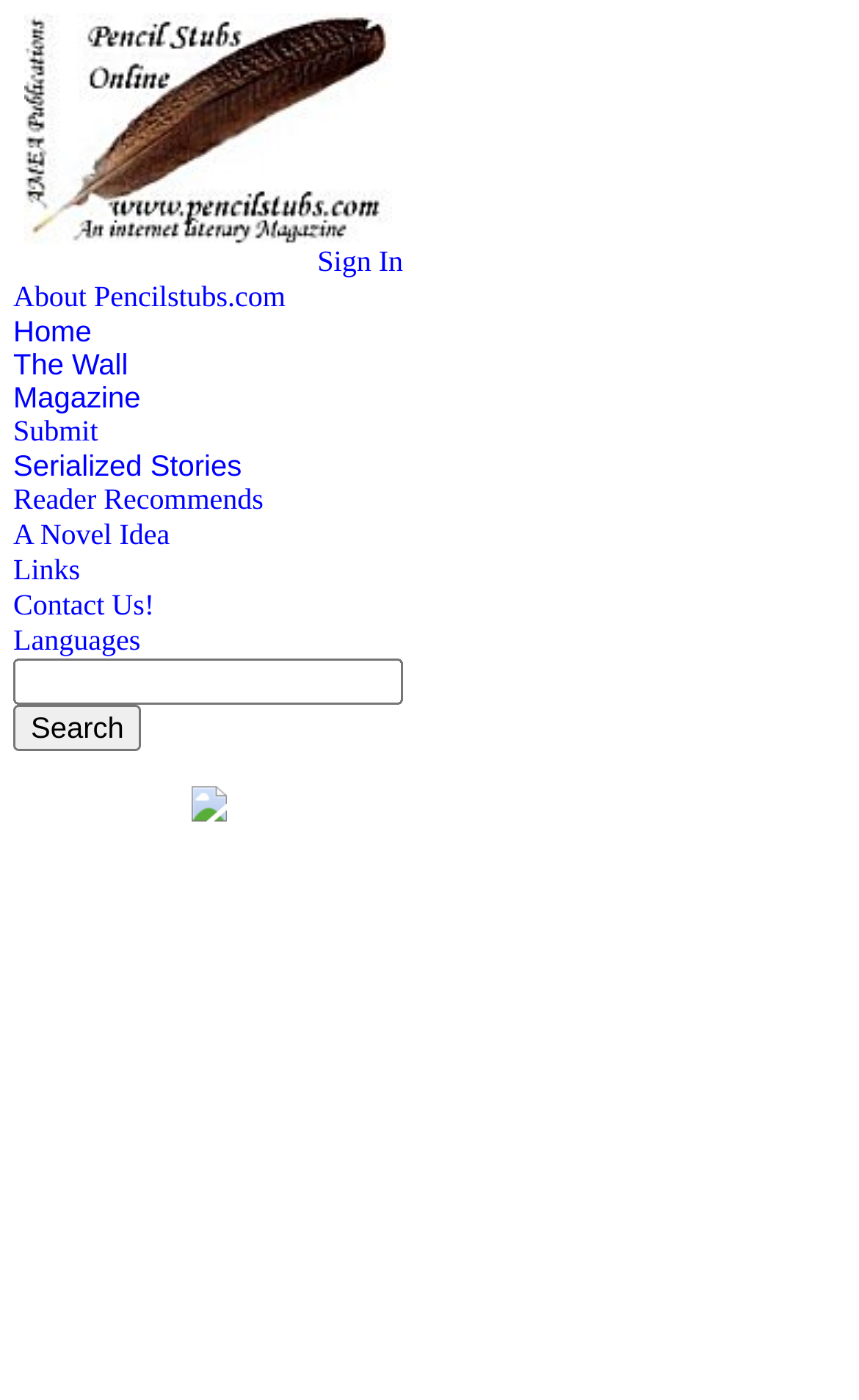Using the element description: "Magazine", determine the bounding box coordinates for the specified UI element. The coordinates should be four float numbers between 0 and 1, [left, top, right, bottom].

[0.015, 0.272, 0.164, 0.296]